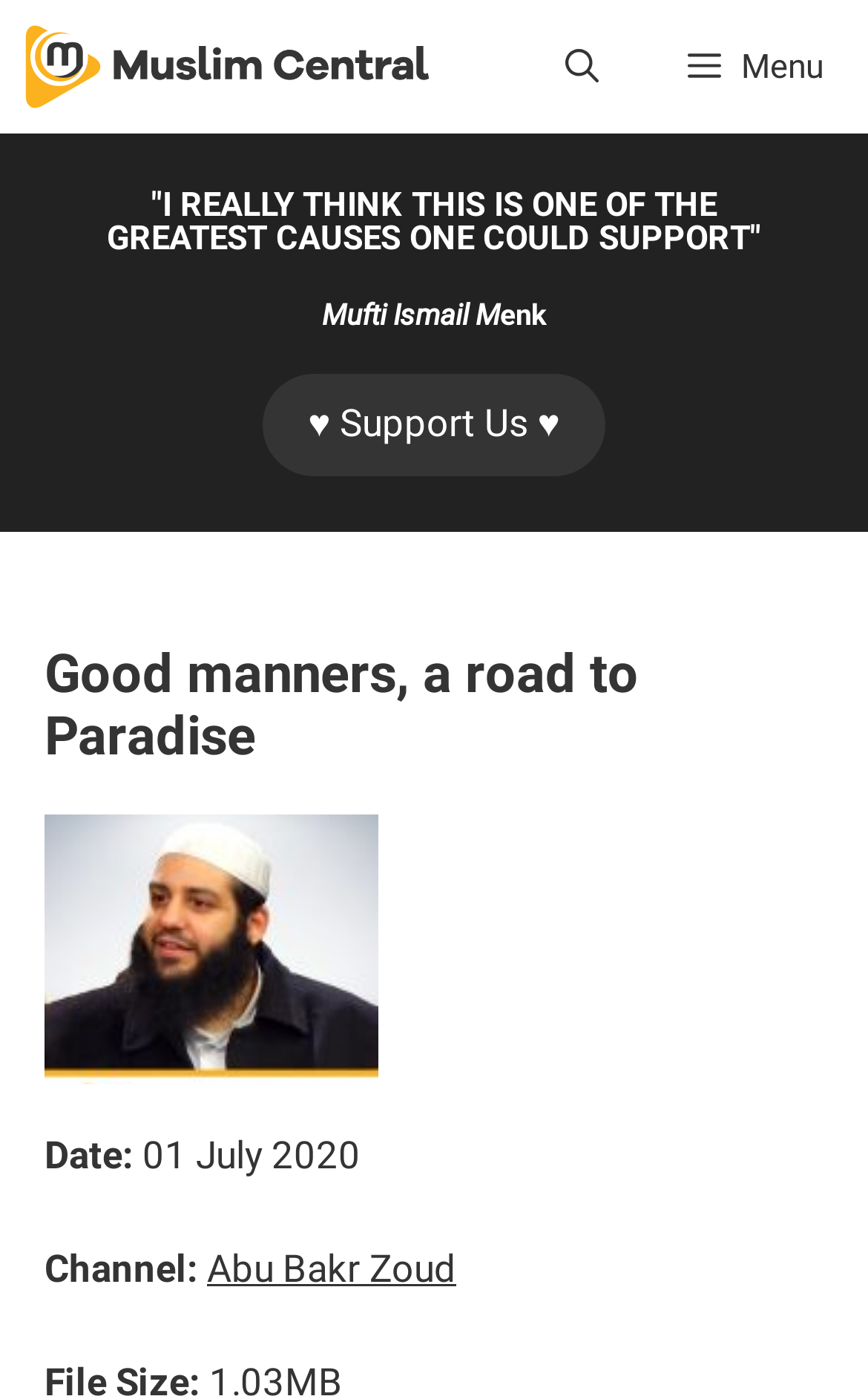Please answer the following question using a single word or phrase: 
What is the channel of the audio lecture?

Abu Bakr Zoud